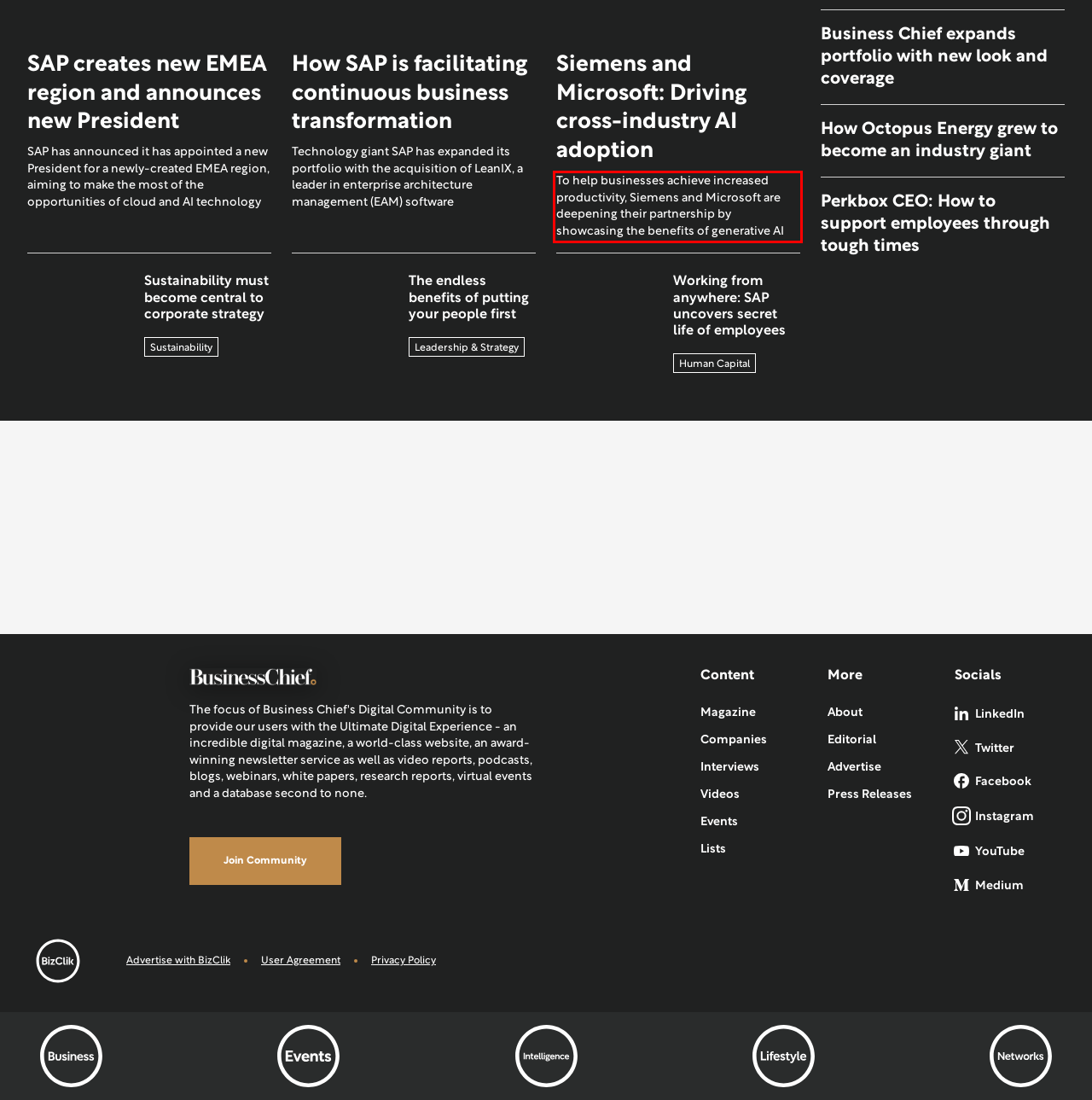Using the provided screenshot, read and generate the text content within the red-bordered area.

To help businesses achieve increased productivity, Siemens and Microsoft are deepening their partnership by showcasing the benefits of generative AI